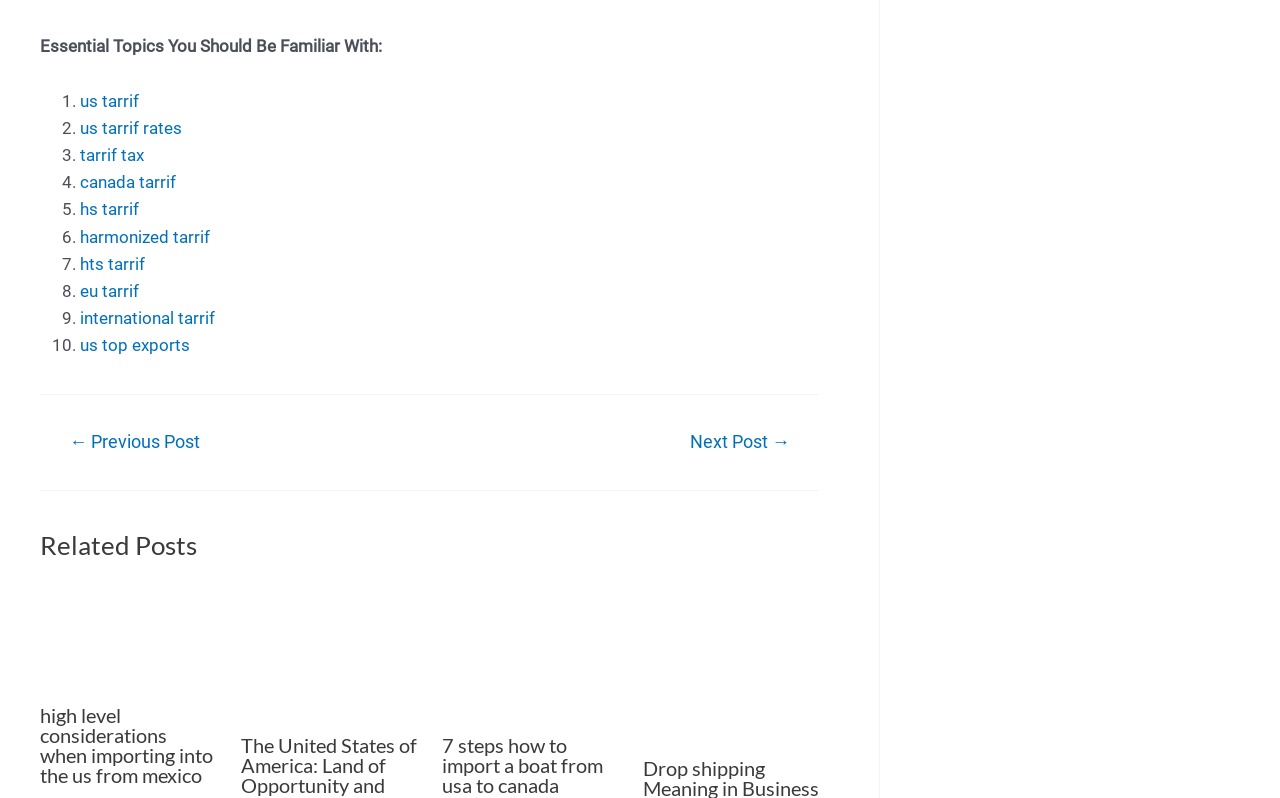Locate the UI element described as follows: "alt="dropshipping meaning in business"". Return the bounding box coordinates as four float numbers between 0 and 1 in the order [left, top, right, bottom].

[0.502, 0.826, 0.64, 0.851]